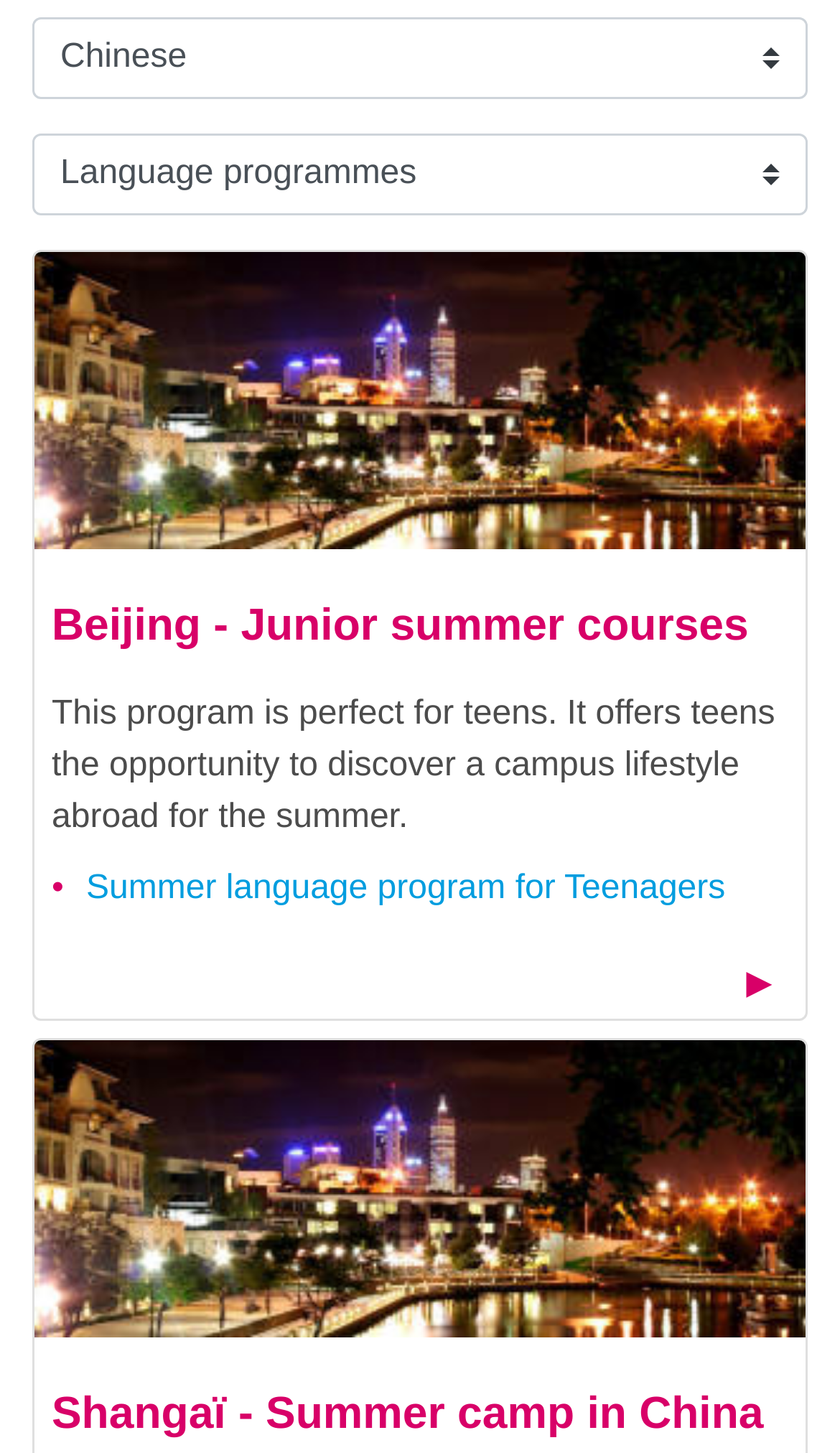Answer the question below using just one word or a short phrase: 
What is the location of the summer camp in China?

Shangaï